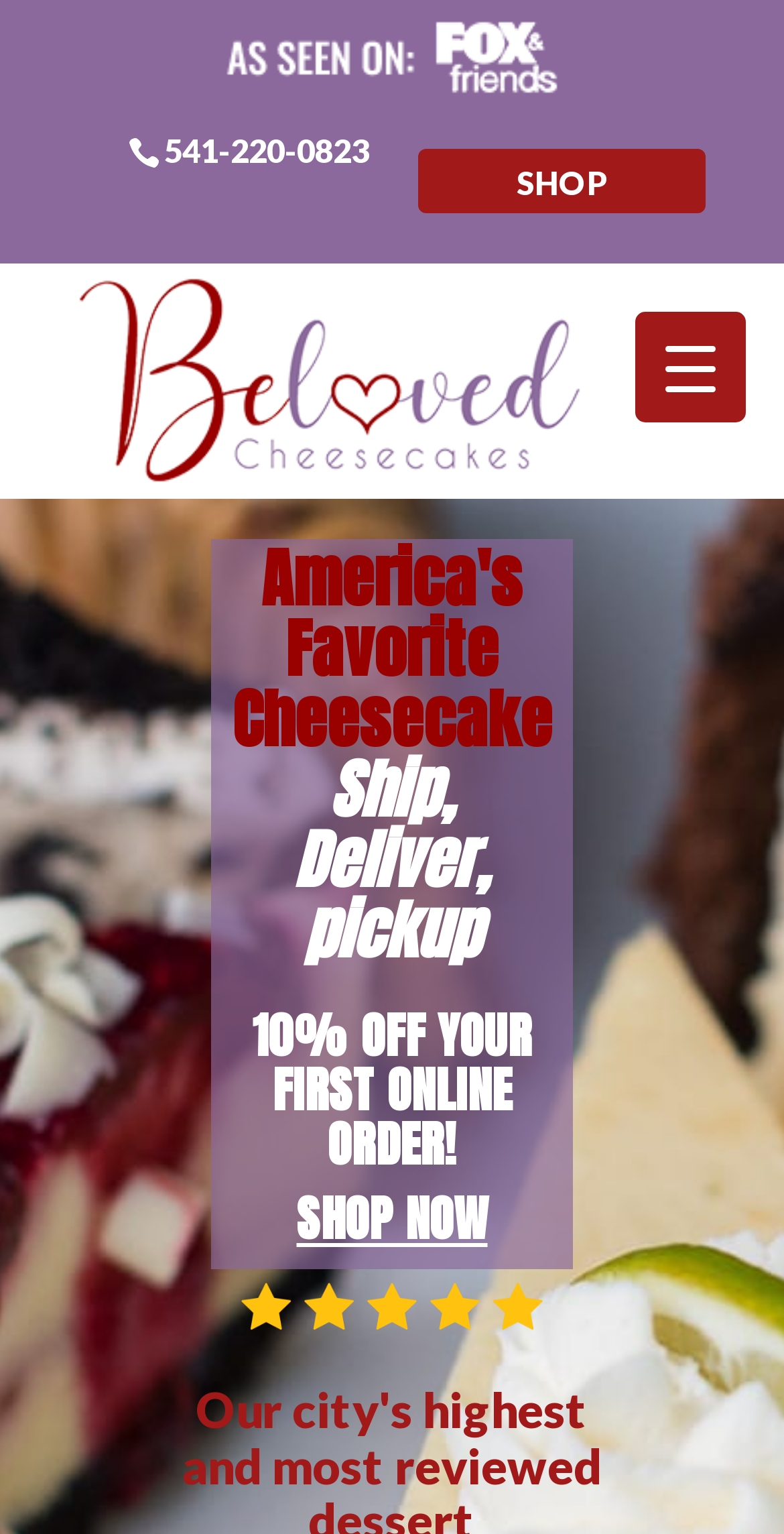Determine the main text heading of the webpage and provide its content.

Cheesecakes to Ship | We Are So Good